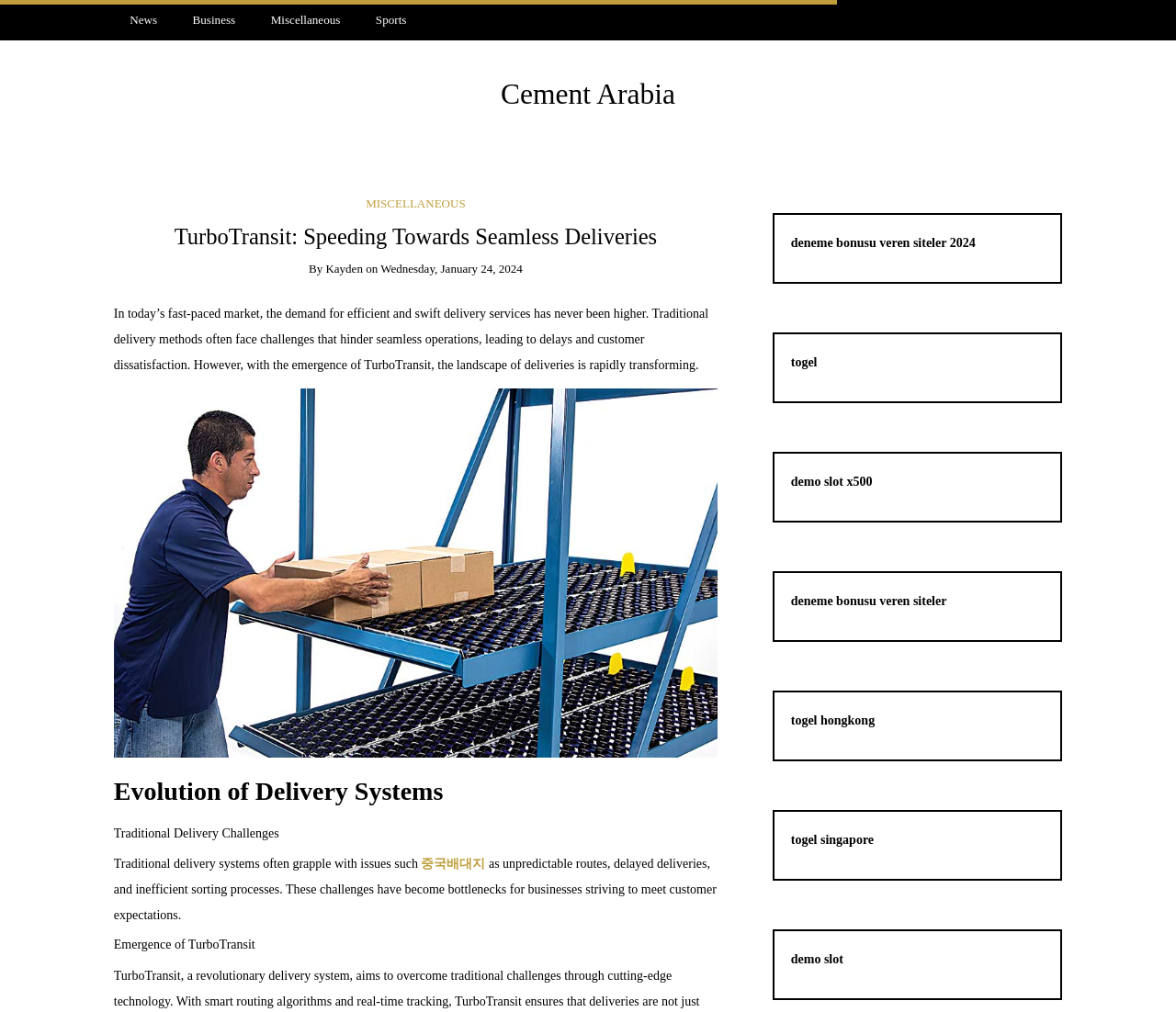Please examine the image and answer the question with a detailed explanation:
What is the topic of the section 'Evolution of Delivery Systems'?

The topic of the section 'Evolution of Delivery Systems' is related to delivery systems, which is a subheading under the main topic of the webpage, TurboTransit and its impact on seamless deliveries.